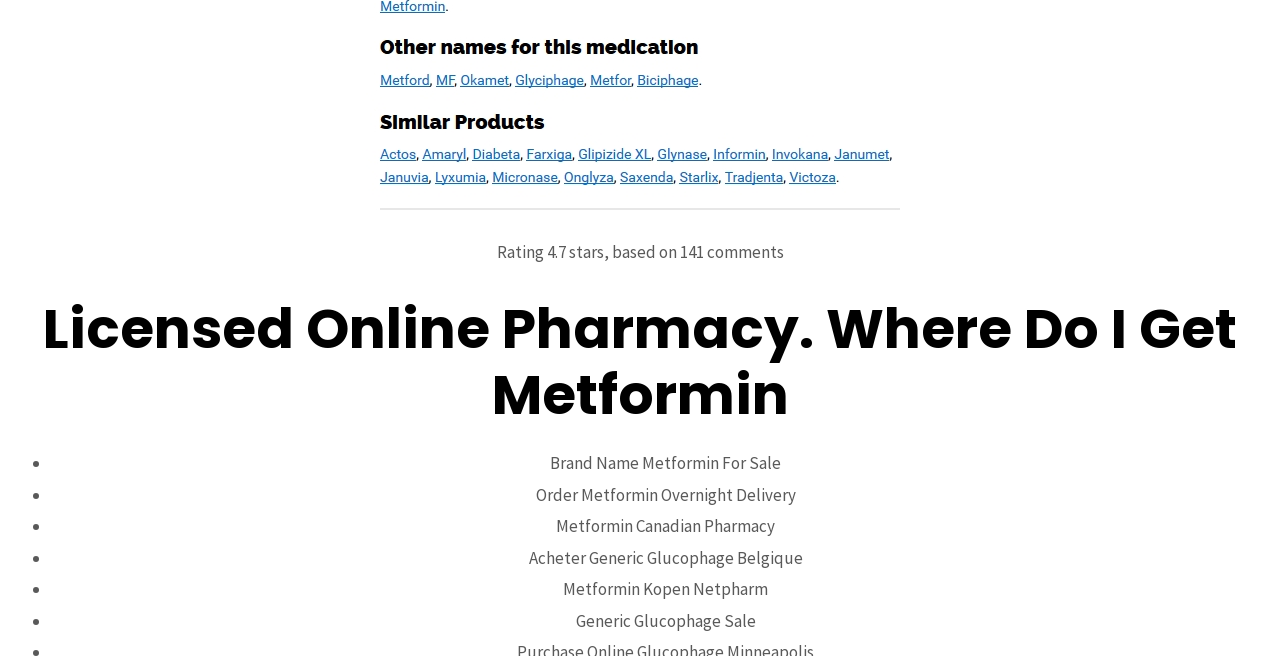Provide the bounding box coordinates of the HTML element described by the text: "read more". The coordinates should be in the format [left, top, right, bottom] with values between 0 and 1.

[0.081, 0.48, 0.139, 0.514]